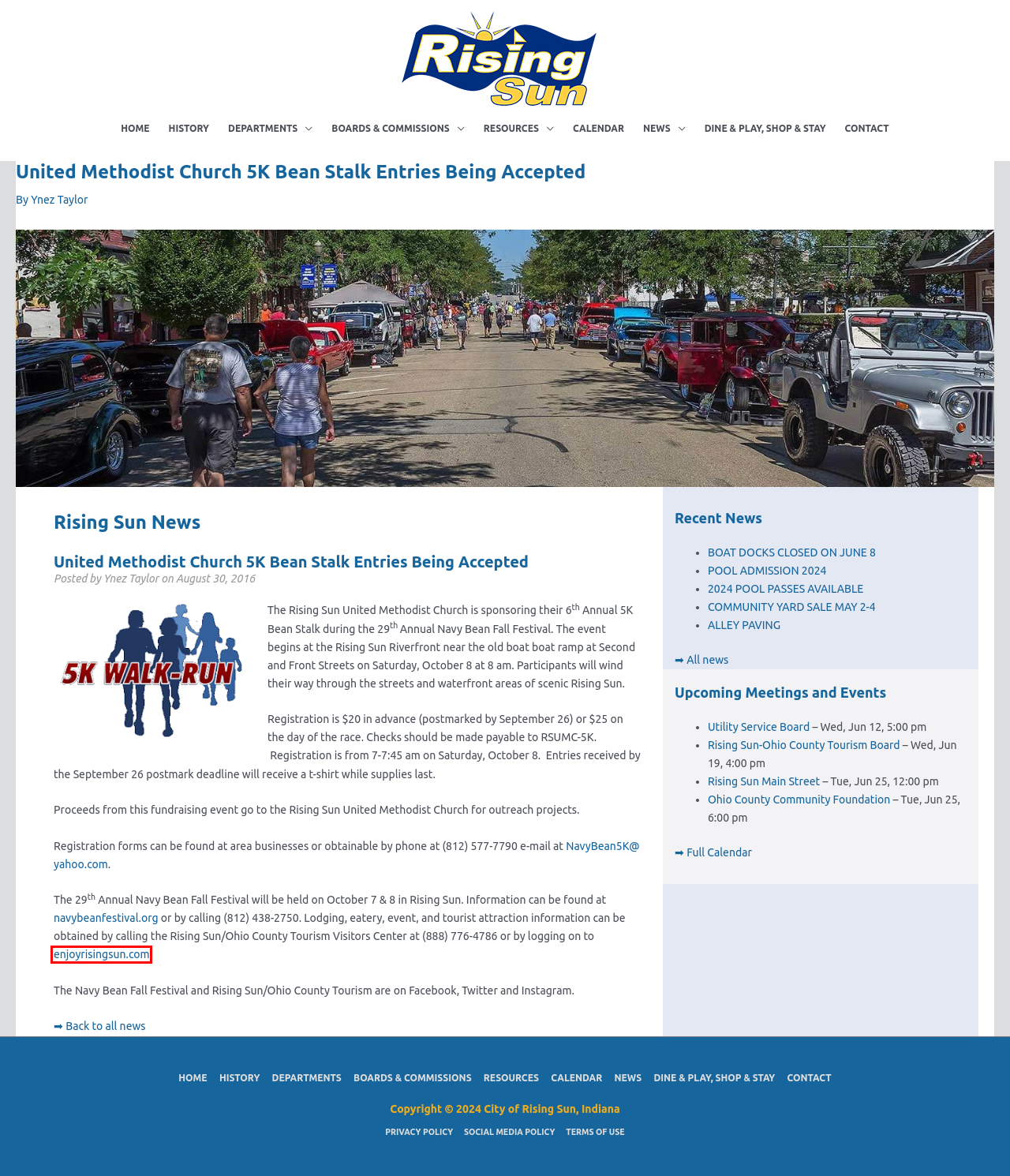Please examine the screenshot provided, which contains a red bounding box around a UI element. Select the webpage description that most accurately describes the new page displayed after clicking the highlighted element. Here are the candidates:
A. Calendar – City of Rising Sun, Indiana
B. ALLEY PAVING – City of Rising Sun, Indiana
C. 2024 POOL PASSES AVAILABLE – City of Rising Sun, Indiana
D. City of Rising Sun, Indiana
E. Ohio County Community Foundation – City of Rising Sun, Indiana
F. Local Links – City of Rising Sun, Indiana
G. Rising Sun Main Street – City of Rising Sun, Indiana
H. Homepage - Rising Sun | Ohio County Tourism

H